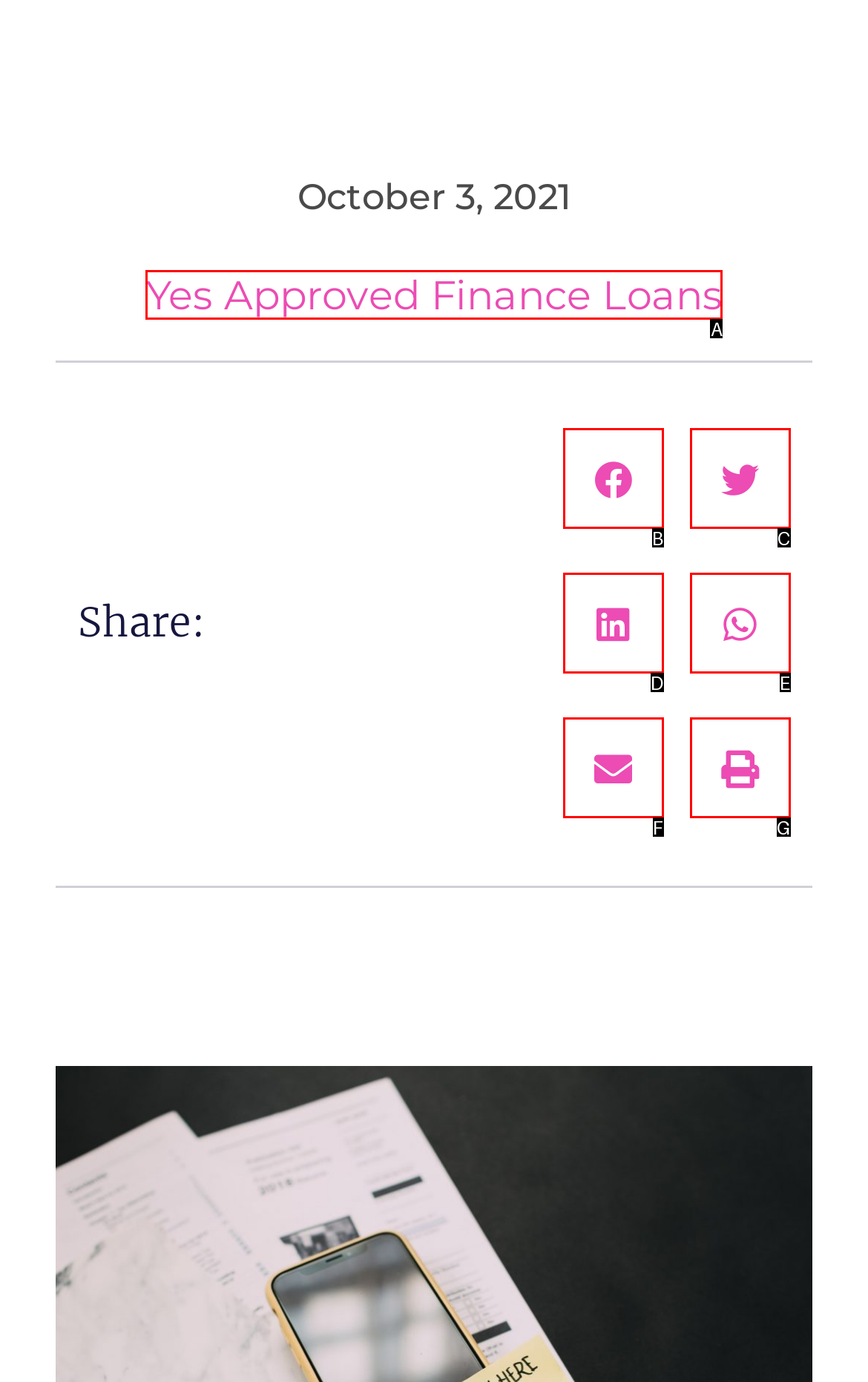Based on the given description: Yes Approved Finance Loans, determine which HTML element is the best match. Respond with the letter of the chosen option.

A